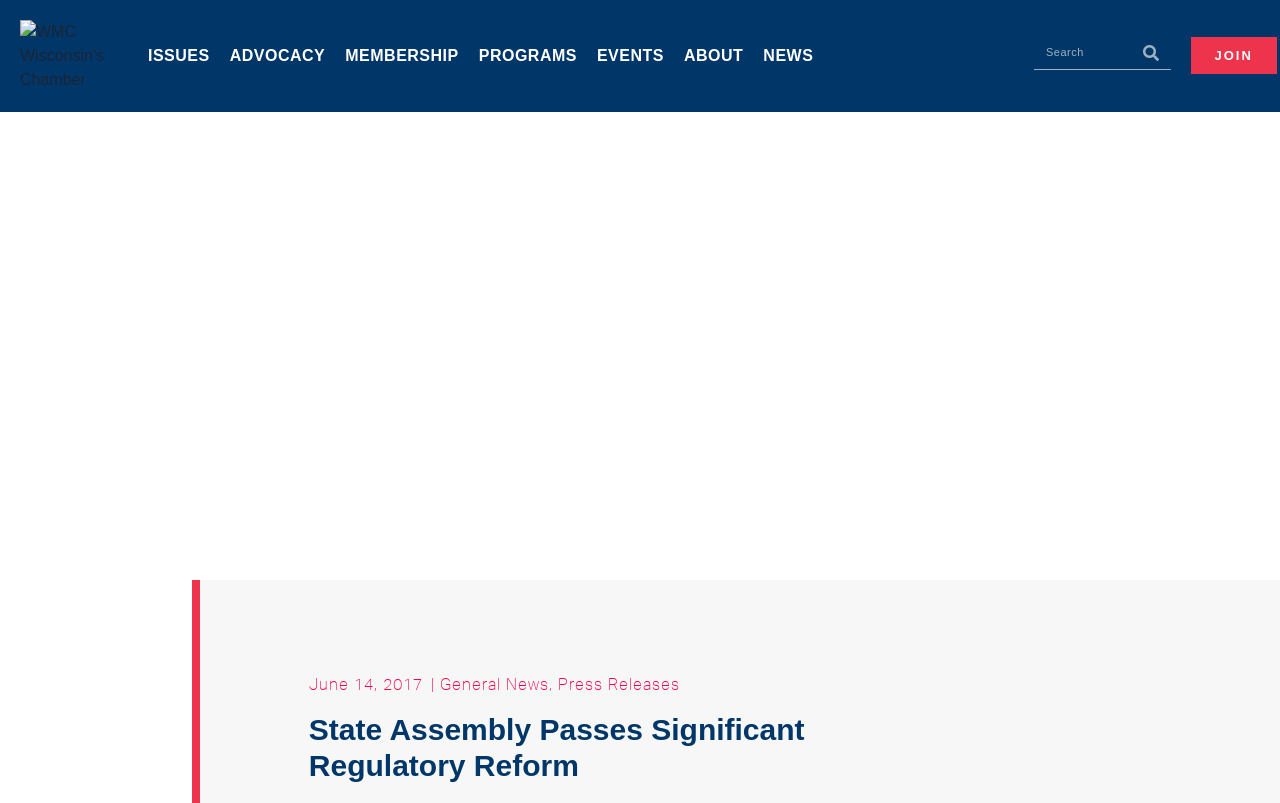What is the purpose of the button with the magnifying glass icon?
Look at the image and construct a detailed response to the question.

The button with the magnifying glass icon is located next to the search box, and its purpose is to initiate a search query. When clicked, it will search for the text entered in the search box.